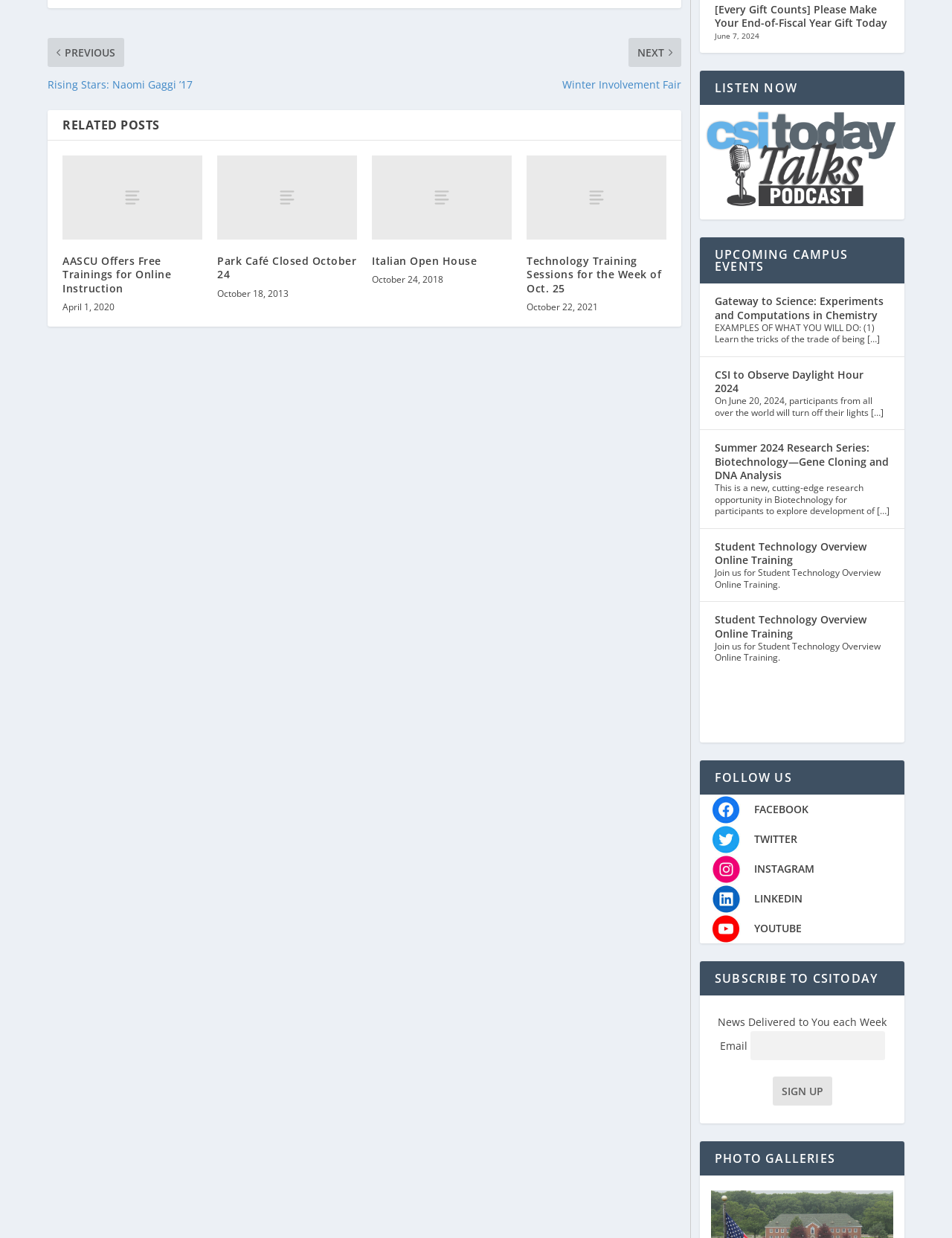Given the element description "FACEBOOK" in the screenshot, predict the bounding box coordinates of that UI element.

[0.792, 0.649, 0.849, 0.661]